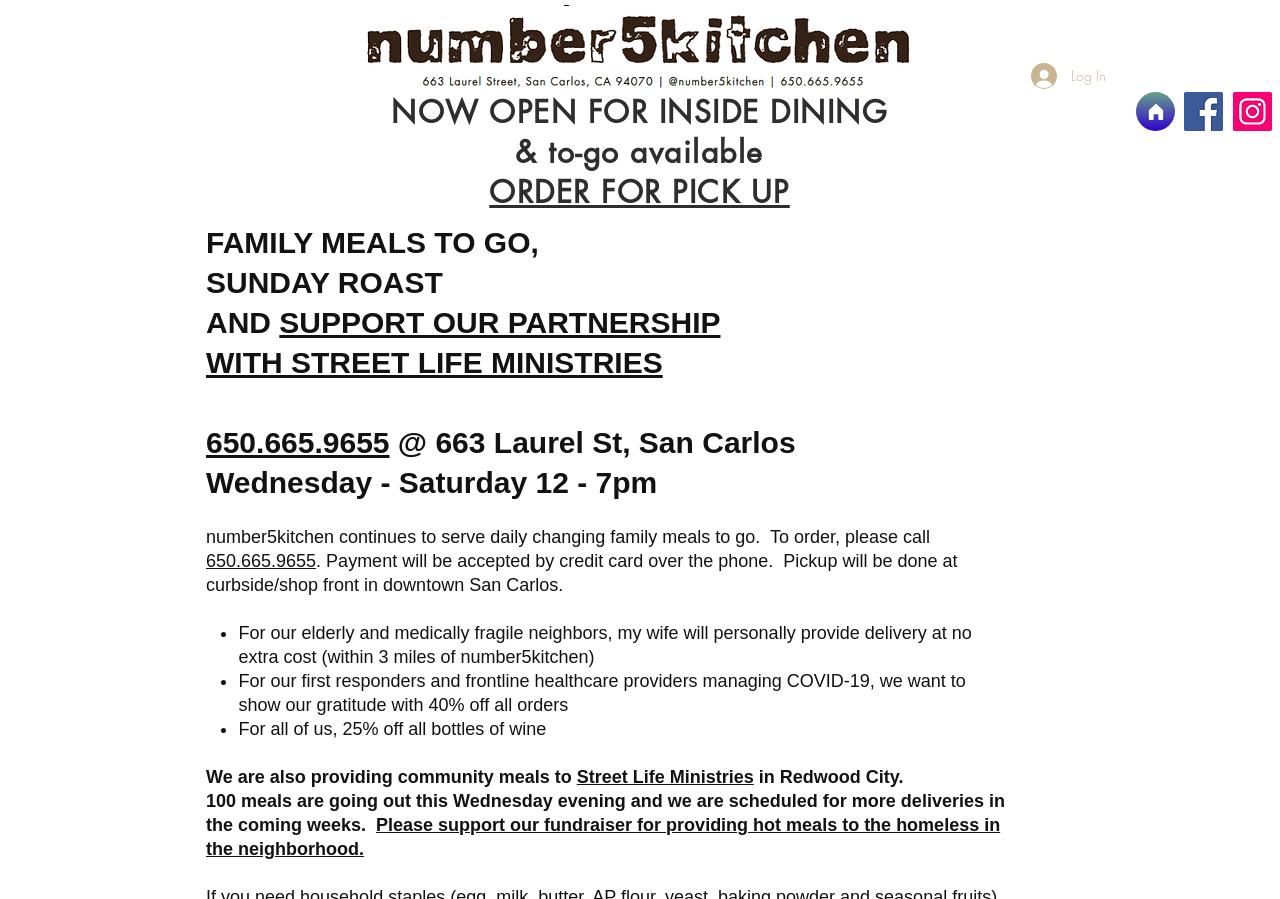Kindly determine the bounding box coordinates of the area that needs to be clicked to fulfill this instruction: "Order for pick up".

[0.382, 0.191, 0.617, 0.236]